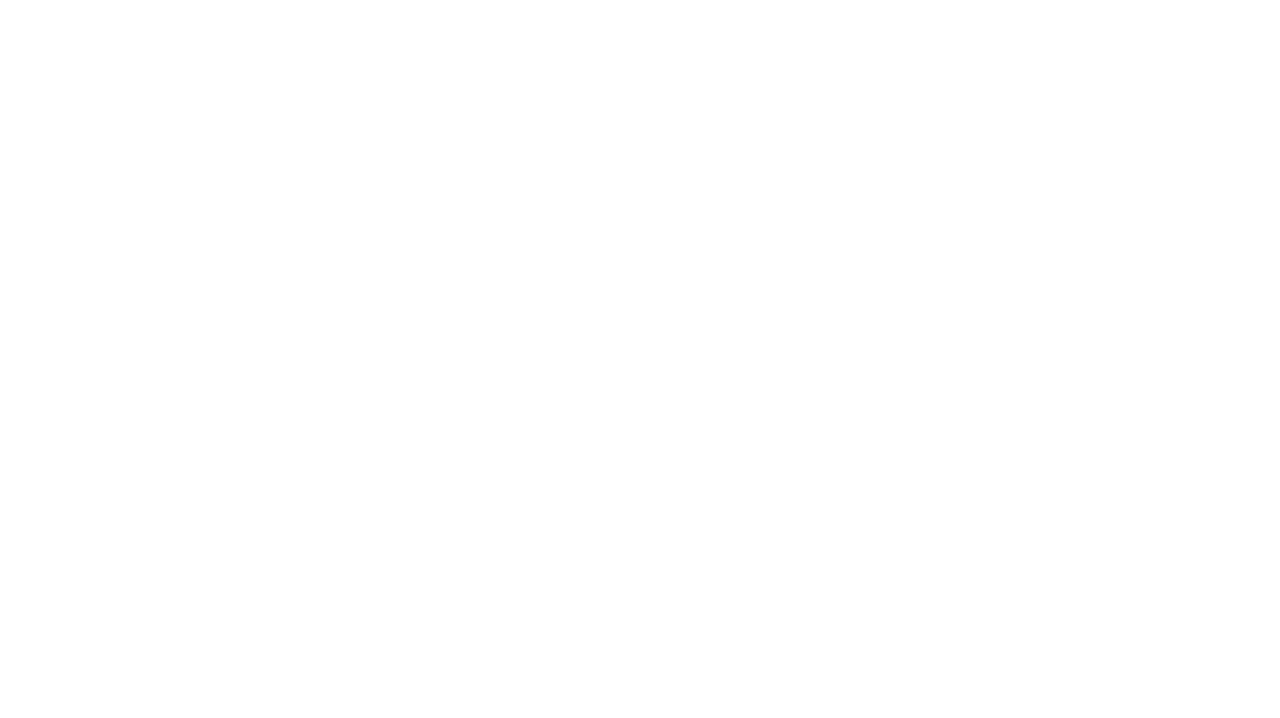Refer to the image and offer a detailed explanation in response to the question: How can I contact the company?

The webpage provides multiple ways to contact the company, including a 'Contact us' link, 'Contact details' link, and a 'Message' link, which can be used to get in touch with the company.